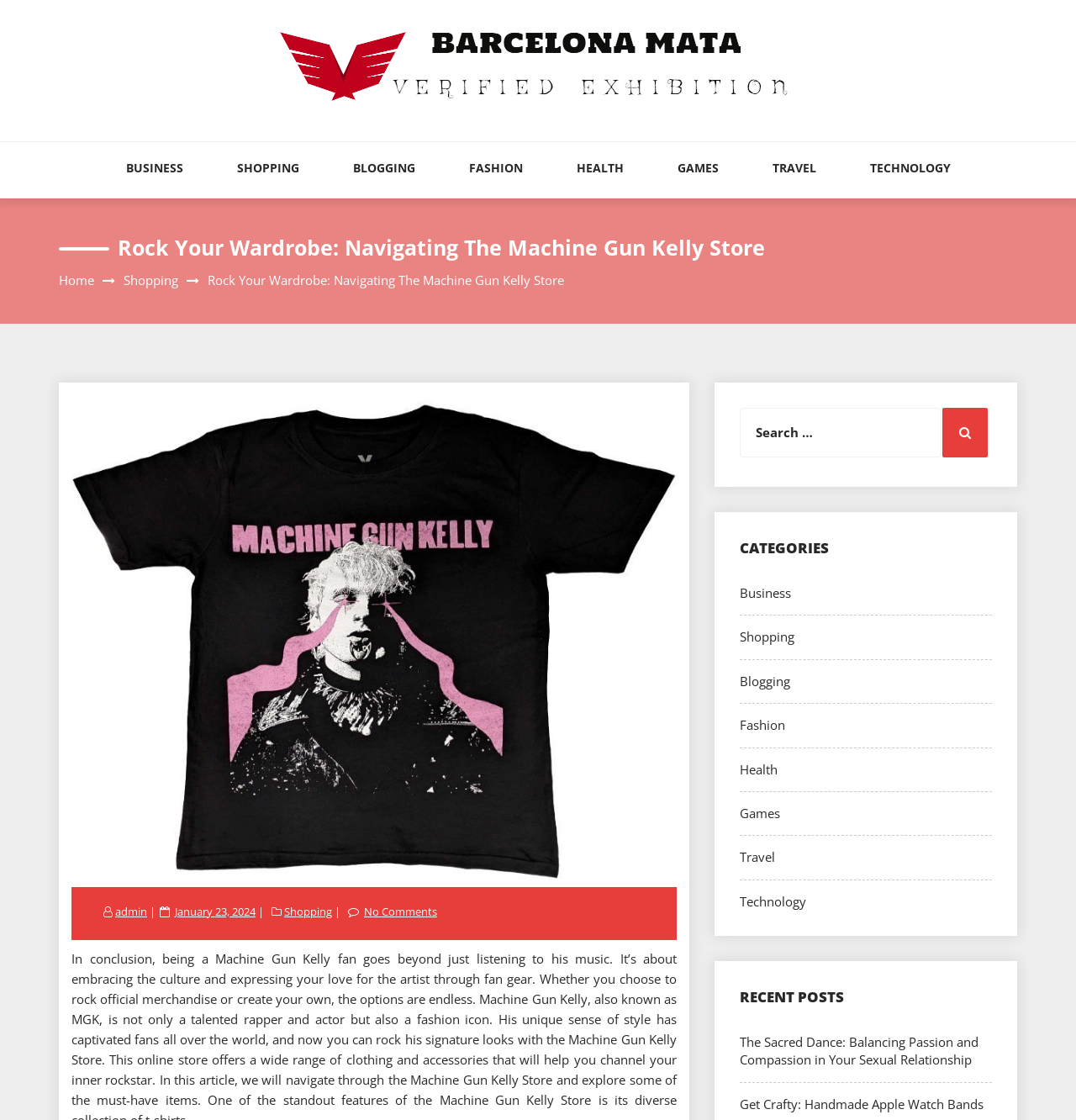Explain the contents of the webpage comprehensively.

The webpage is about navigating the Machine Gun Kelly store, with a focus on fashion and shopping. At the top, there is a logo image of "Barcelona Mata" accompanied by a link with the same name. Below the logo, there are several links to different categories, including BUSINESS, SHOPPING, BLOGGING, FASHION, HEALTH, GAMES, TRAVEL, and TECHNOLOGY, arranged horizontally across the page.

The main heading, "Rock Your Wardrobe: Navigating The Machine Gun Kelly Store", is prominently displayed in the middle of the page. Below the heading, there are links to "Home" and "Shopping", as well as a static text with the same title as the main heading.

To the right of the main heading, there is a large image related to the Machine Gun Kelly store. At the bottom of the page, there are links to "admin", "Posted on", and "January 23, 2024", as well as a link to "Shopping" and "No Comments".

On the right side of the page, there is a search bar with a label "Search for:" and a button to submit the search query. Below the search bar, there are headings for "CATEGORIES" and "RECENT POSTS". Under the "CATEGORIES" heading, there are links to various categories, including Business, Shopping, Blogging, Fashion, Health, Games, Travel, and Technology. Under the "RECENT POSTS" heading, there are links to two recent articles, "The Sacred Dance: Balancing Passion and Compassion in Your Sexual Relationship" and "Get Crafty: Handmade Apple Watch Bands".